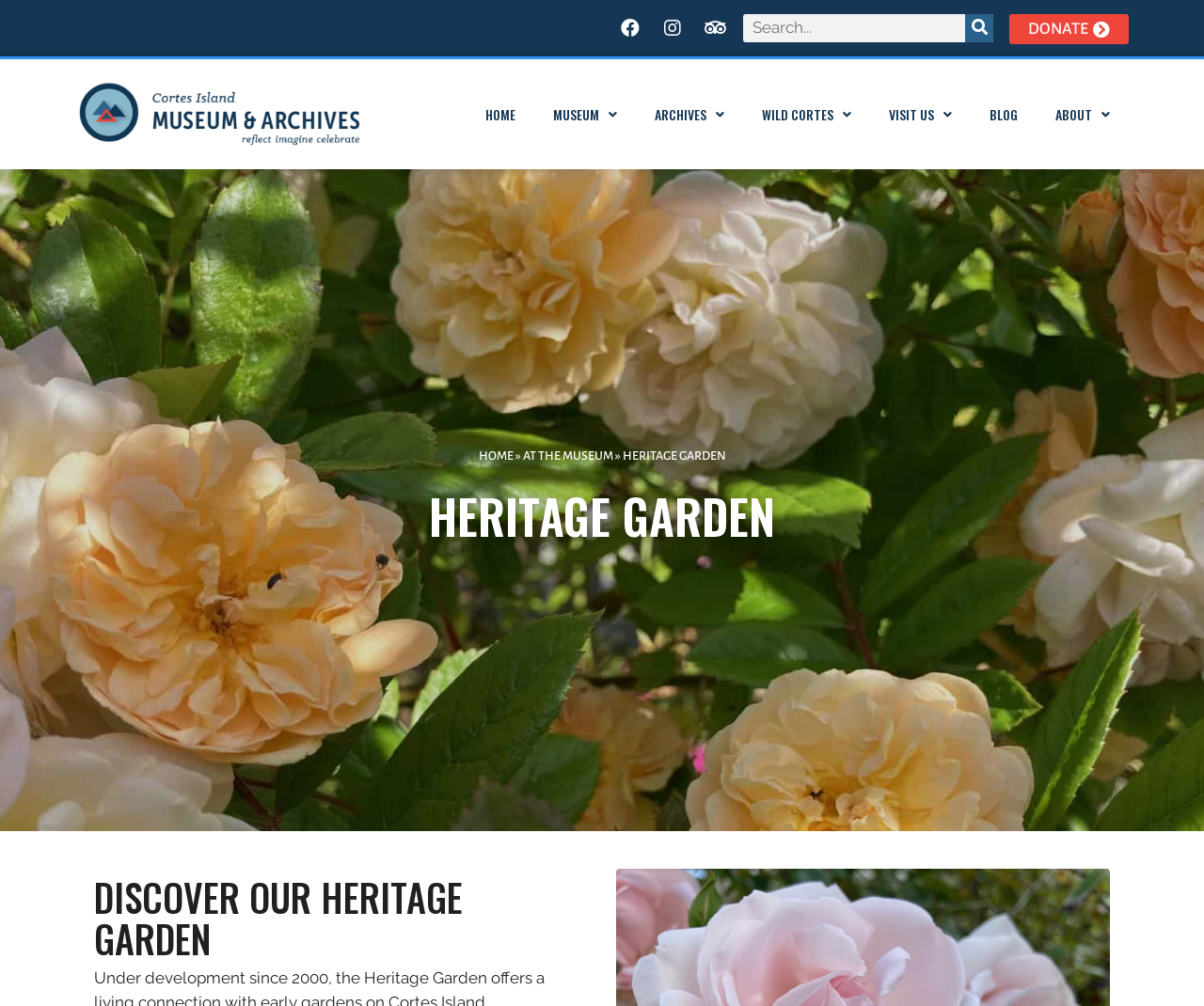How many main sections are there in the navigation menu?
Answer the question in a detailed and comprehensive manner.

I counted the number of main sections in the navigation menu, which are HOME, MUSEUM, ARCHIVES, WILD CORTES, and VISIT US, and found that there are 5 main sections.